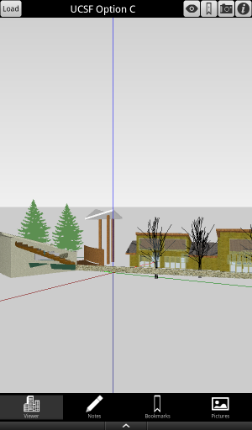Explain the image thoroughly, highlighting all key elements.

The image showcases a digital rendering displayed on a mobile device, featuring the model labeled "UCSF Option C." This architectural visualization includes various elements such as trees, pathways, and buildings, highlighting a realistic layout that emphasizes design and spatial relationships. The interface appears to be from a mobile application designed for viewing 3D models, likely related to architectural projects or urban planning. The bottom of the screen displays several navigation icons, including options for viewing, taking notes, managing bookmarks, and accessing pictures, indicating interactive features for users to engage with the model effectively. Such tools are essential for professionals and stakeholders in evaluating and discussing project details.